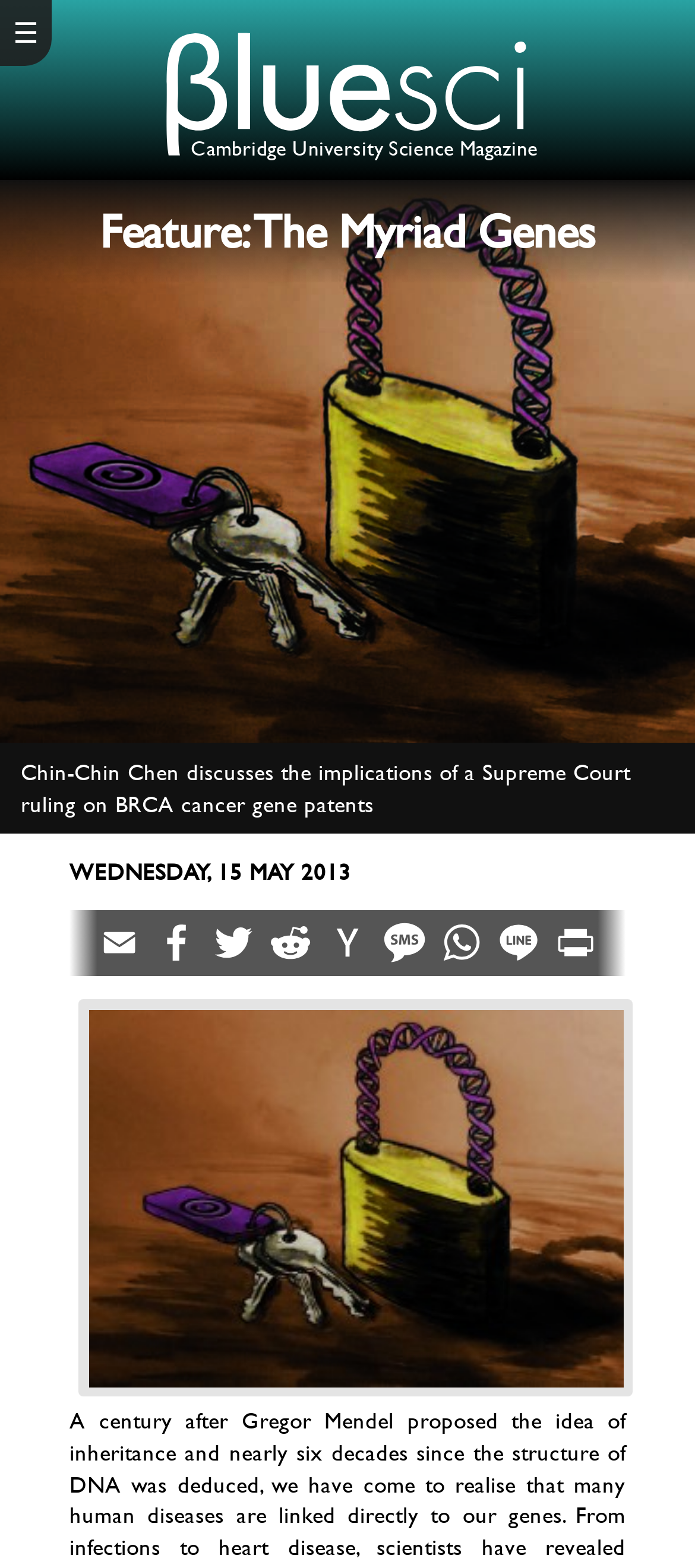What is the symbol present at the top left corner?
Please use the visual content to give a single word or phrase answer.

☰